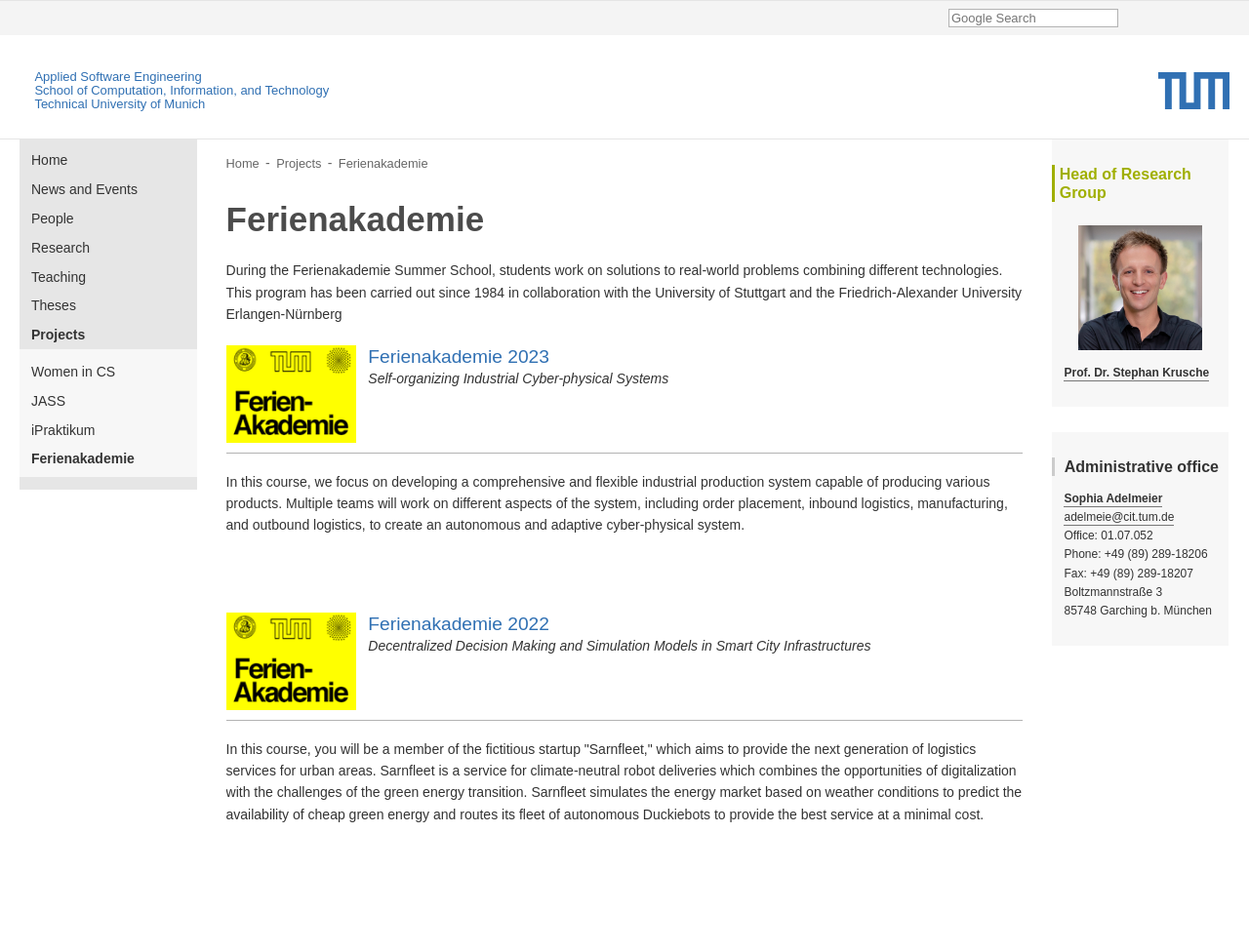Provide the bounding box coordinates for the area that should be clicked to complete the instruction: "Learn more about Ferienakademie 2023".

[0.181, 0.362, 0.819, 0.578]